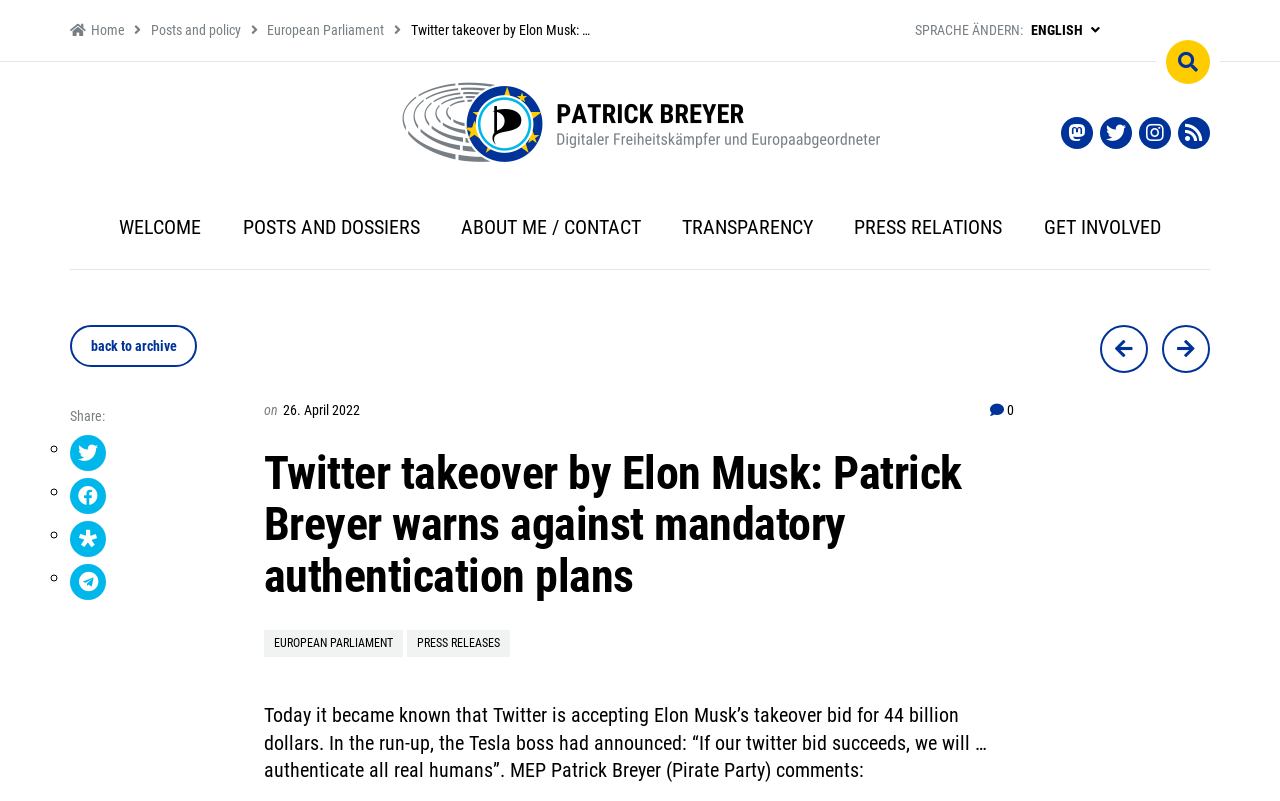Provide the bounding box coordinates of the HTML element this sentence describes: "Posts and Dossiers". The bounding box coordinates consist of four float numbers between 0 and 1, i.e., [left, top, right, bottom].

[0.19, 0.25, 0.328, 0.319]